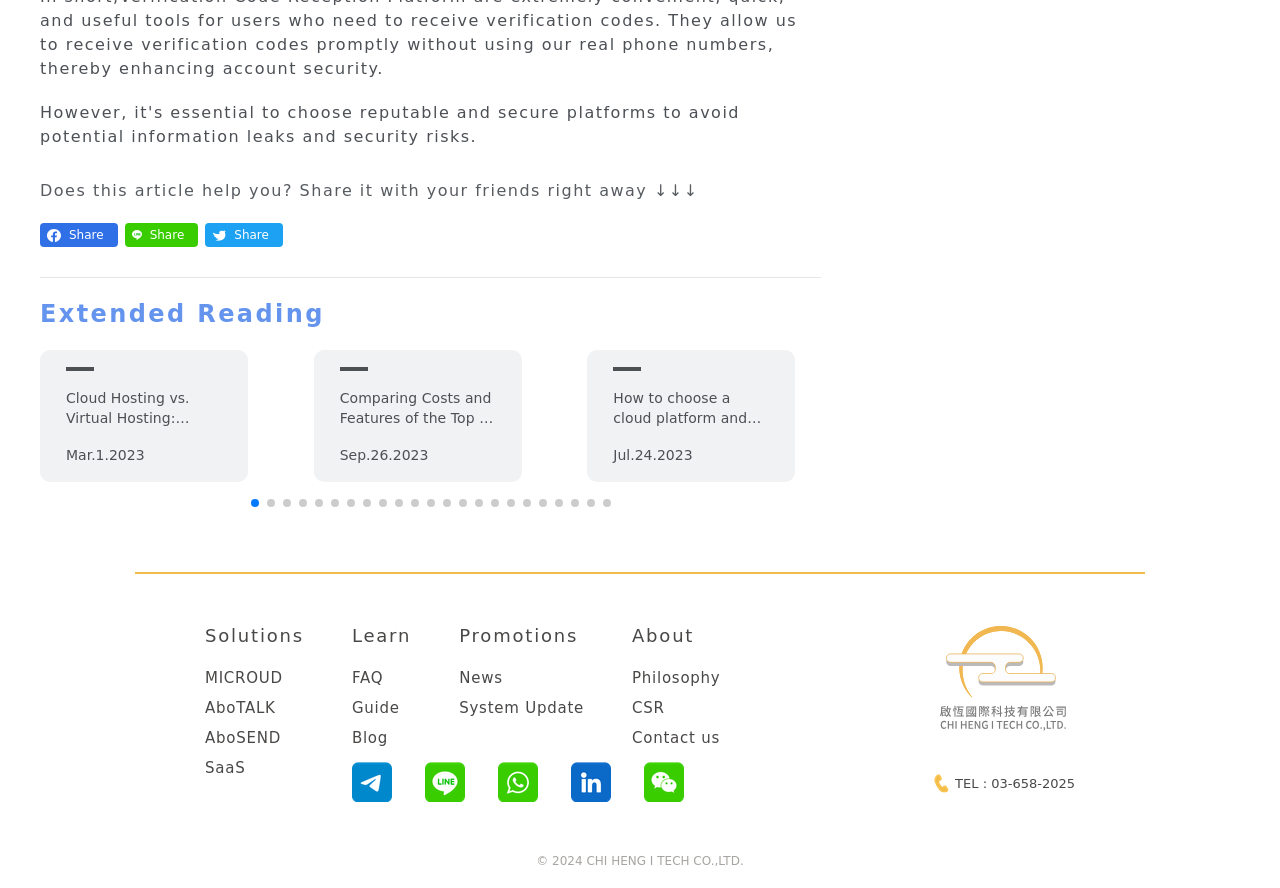Can you show the bounding box coordinates of the region to click on to complete the task described in the instruction: "Call the customer service"?

[0.746, 0.872, 0.84, 0.894]